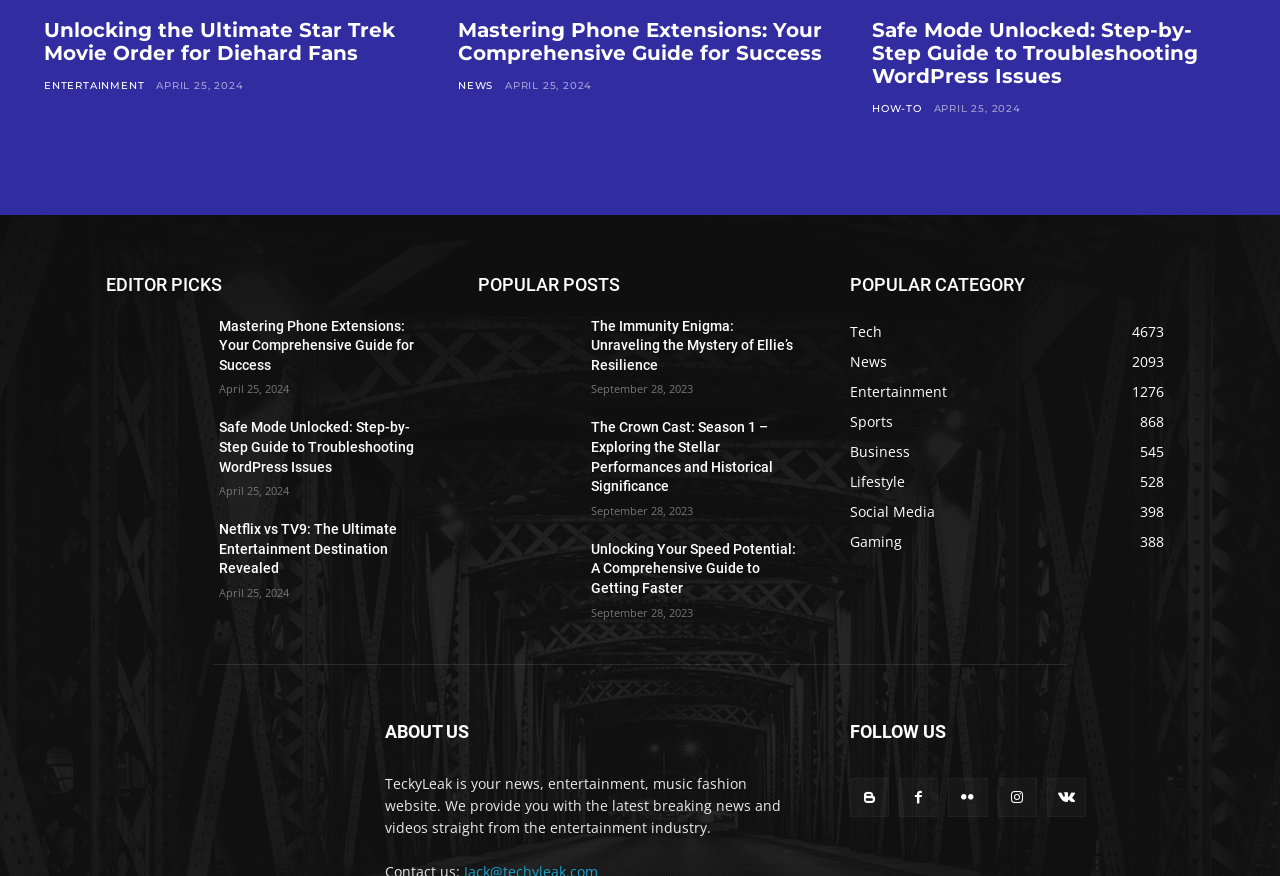Please answer the following question using a single word or phrase: 
What is the category of the post 'Mastering Phone Extensions: Your Comprehensive Guide for Success'?

NEWS